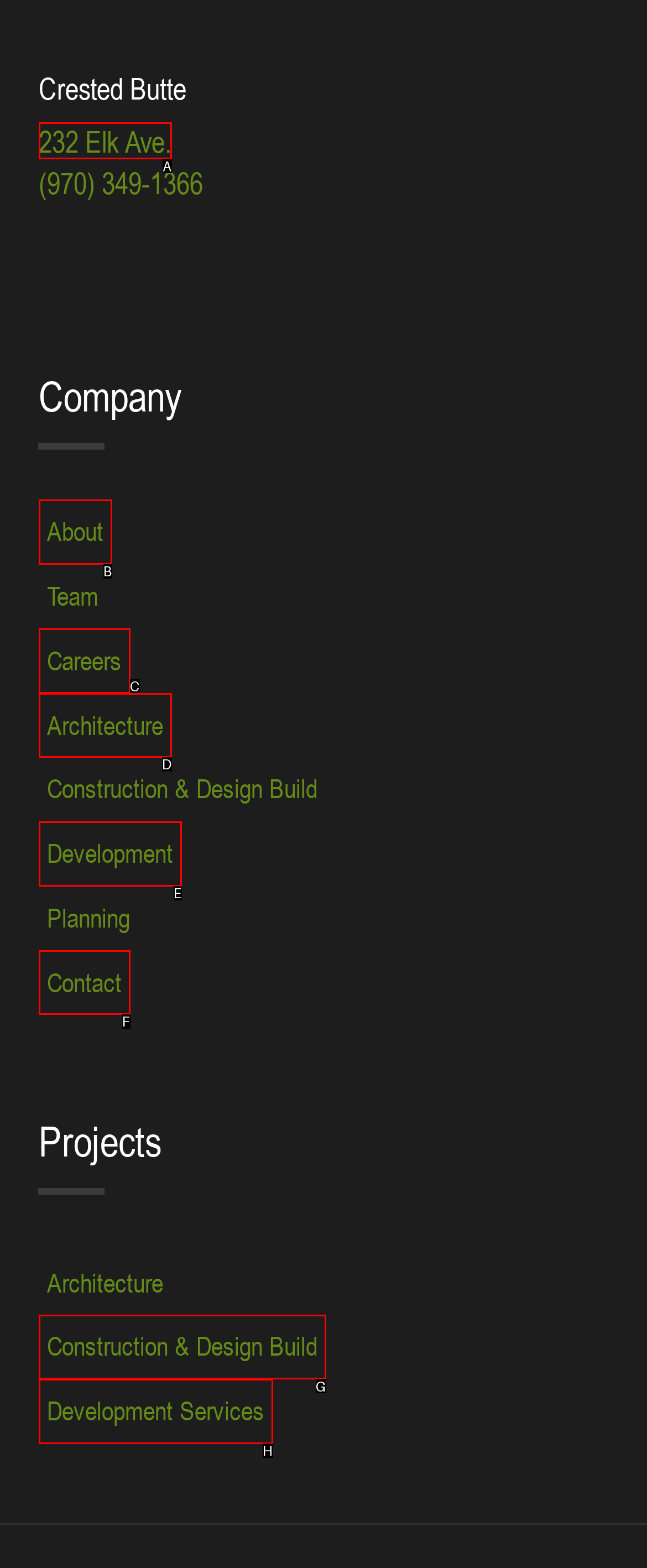Point out which UI element to click to complete this task: contact the company
Answer with the letter corresponding to the right option from the available choices.

F